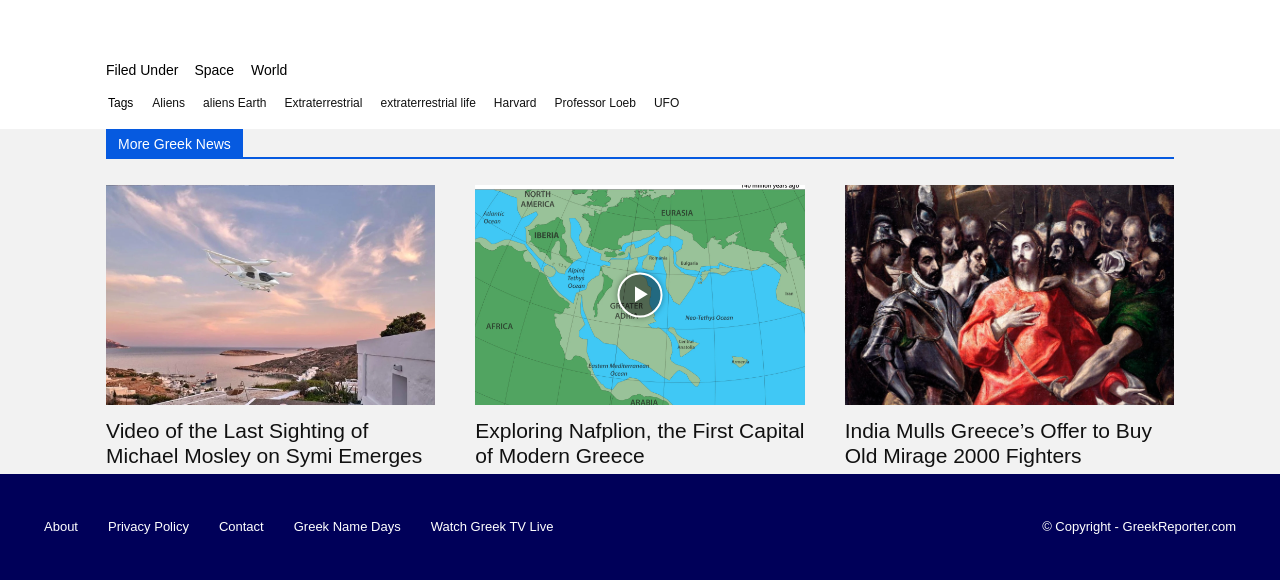Using the image as a reference, answer the following question in as much detail as possible:
How many links are there in the tags section?

This question can be answered by counting the number of links in the tags section, which are 'Aliens', 'aliens Earth', 'Extraterrestrial', 'extraterrestrial life', 'Harvard', 'Professor Loeb', and 'UFO'.